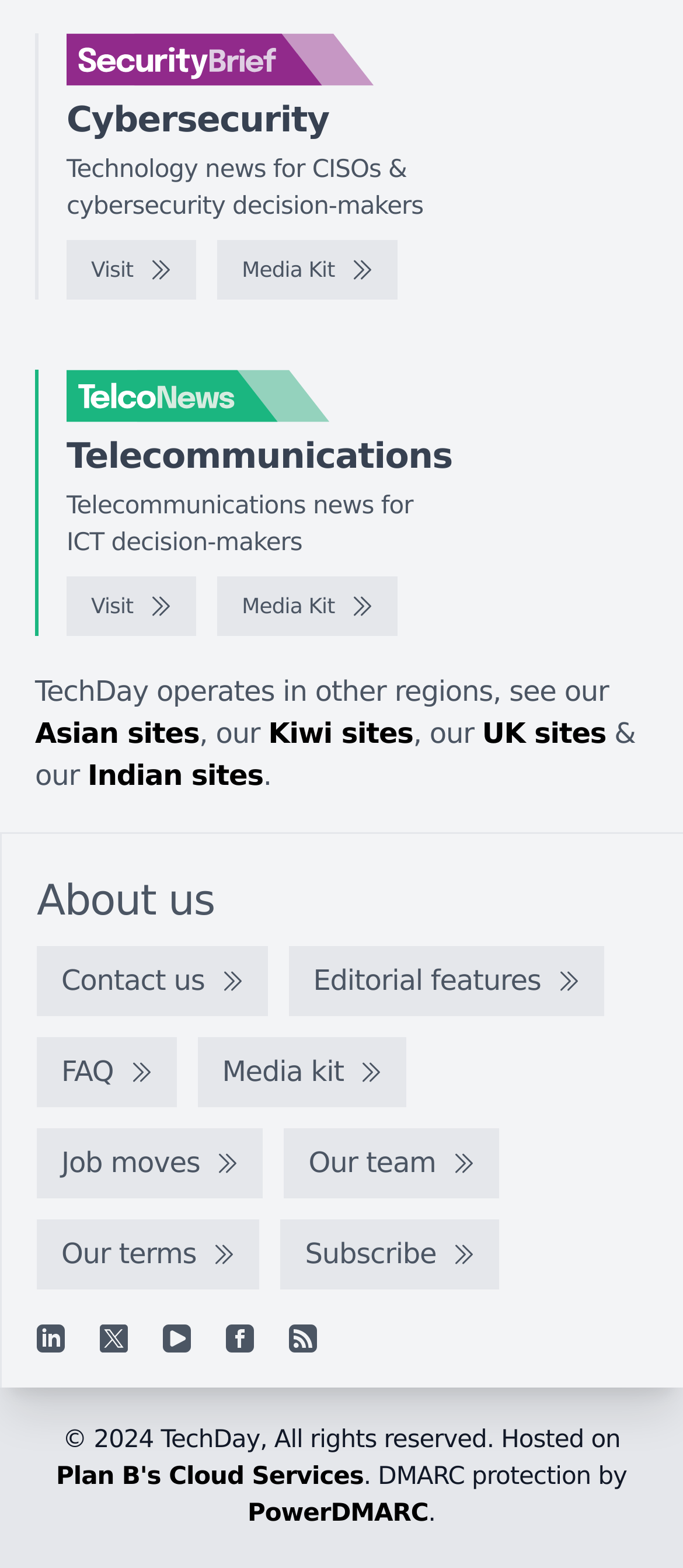Determine the bounding box coordinates of the clickable region to execute the instruction: "Contact us". The coordinates should be four float numbers between 0 and 1, denoted as [left, top, right, bottom].

[0.054, 0.604, 0.392, 0.648]